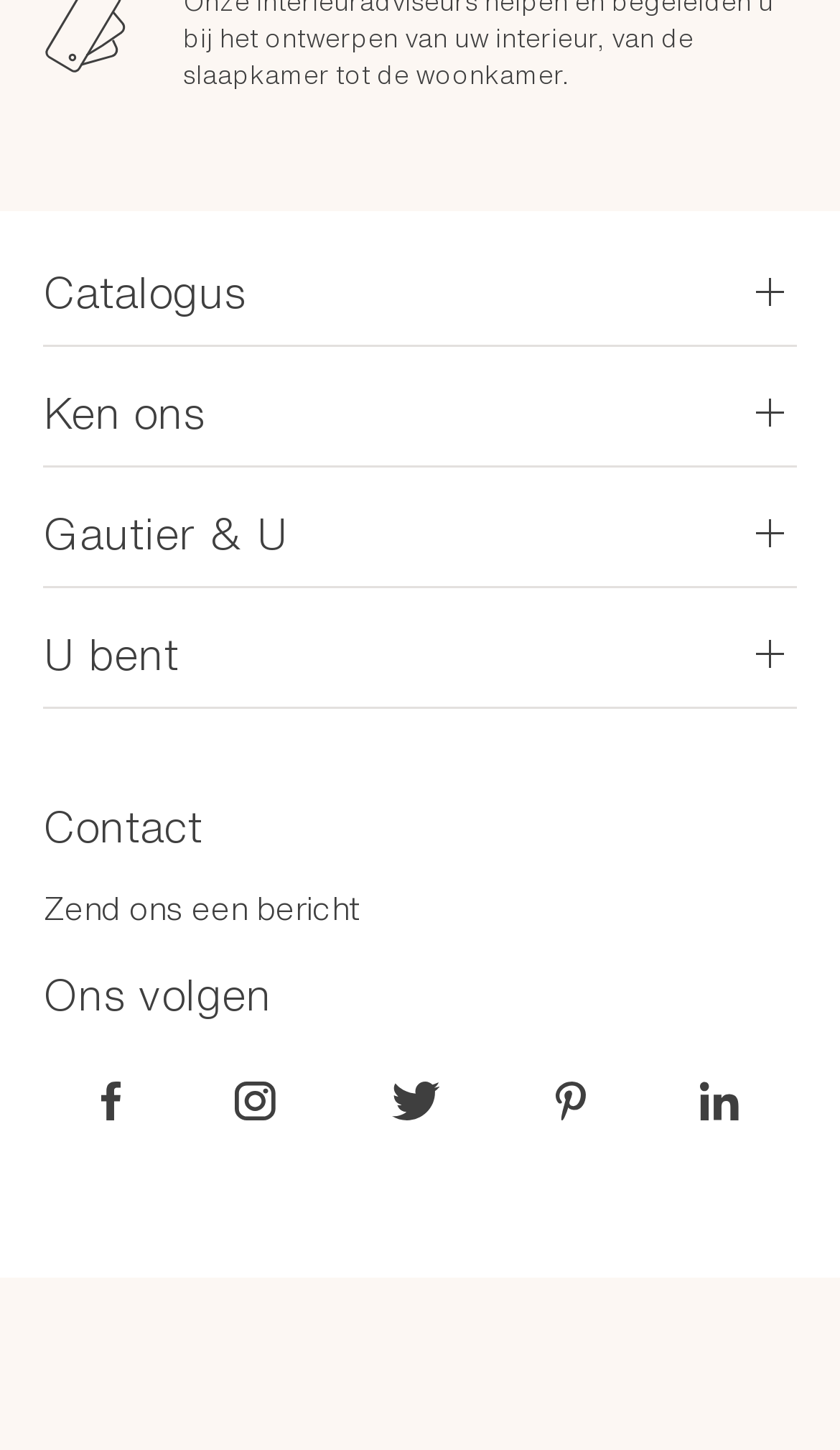With reference to the image, please provide a detailed answer to the following question: How many social media platforms are linked?

The number of social media platforms linked can be determined by counting the link elements at the bottom of the webpage, which are 'FACEBOOK', 'INSTAGRAM', 'TWITTER', 'PINTEREST', and 'LINKEDIN', each with an accompanying image element.